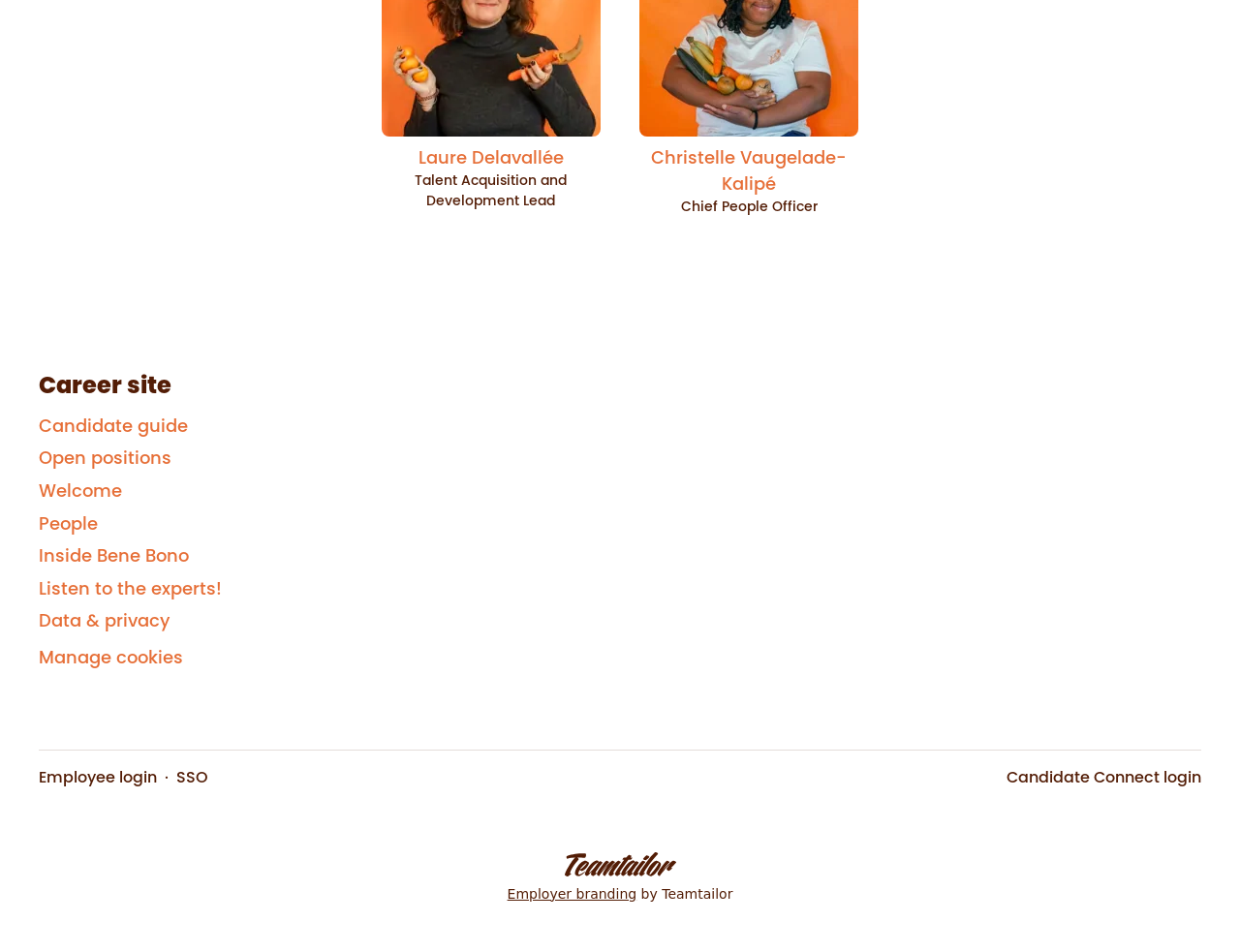Please look at the image and answer the question with a detailed explanation: How many login options are there at the bottom of the website?

At the bottom of the website, there are three login options: 'Employee login', 'SSO', and 'Candidate Connect login', which are separated by a static text element containing a dot (·).